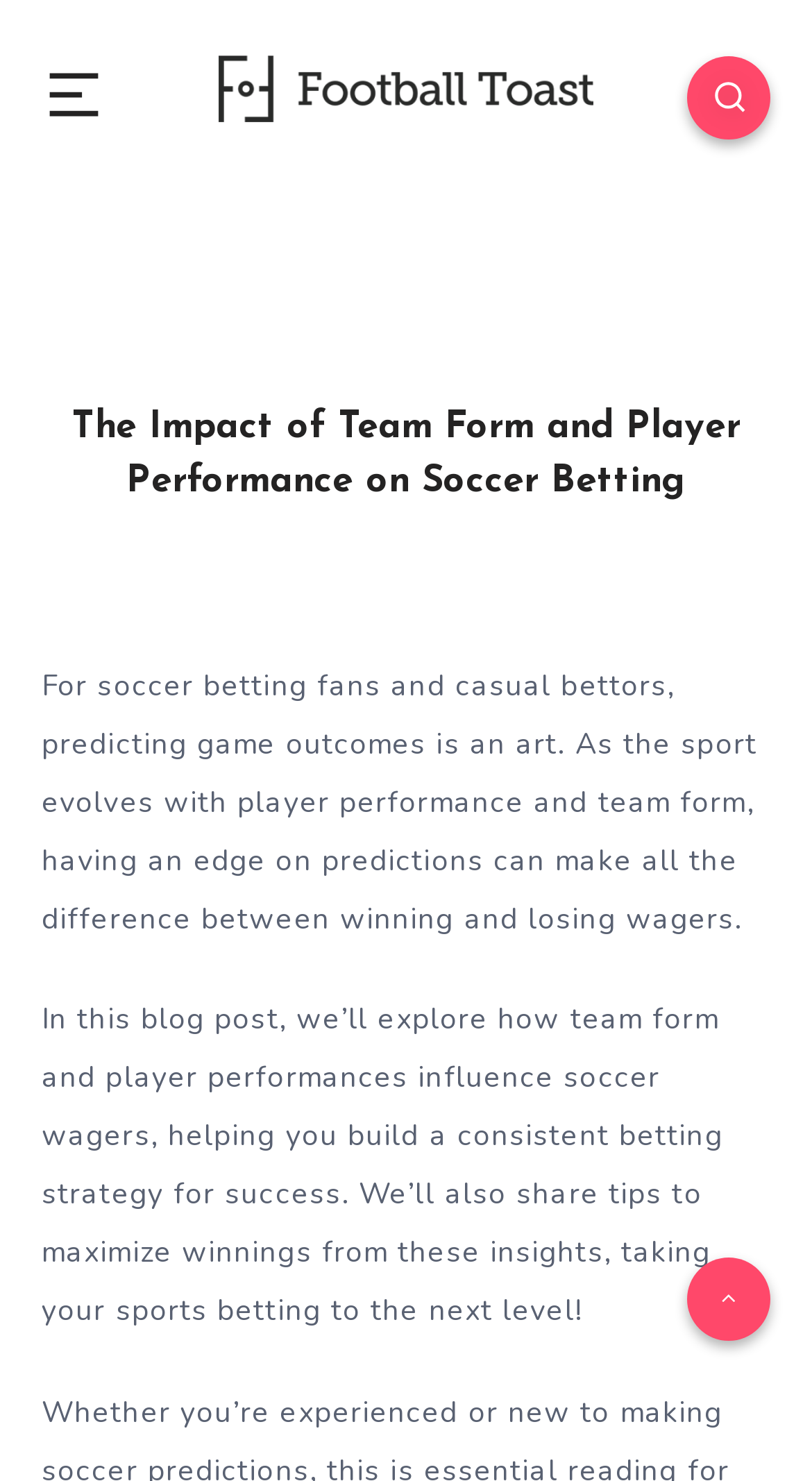Answer in one word or a short phrase: 
What is the topic of this blog post?

Soccer betting